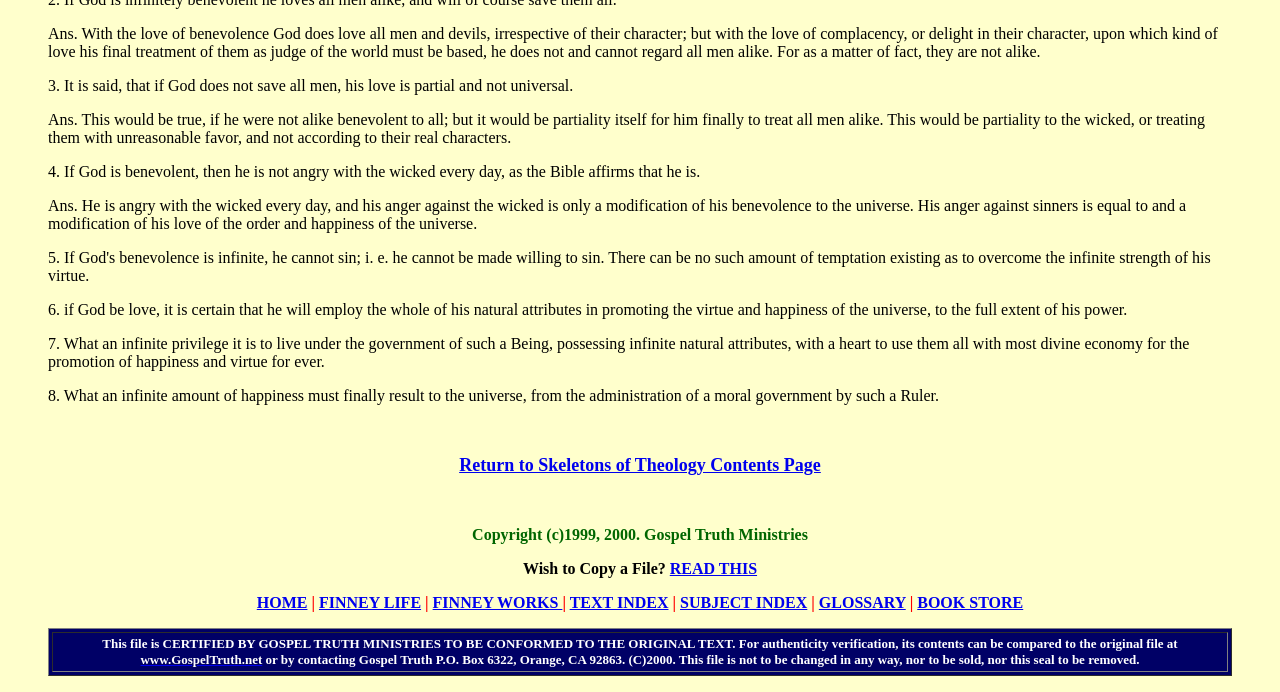Pinpoint the bounding box coordinates of the element that must be clicked to accomplish the following instruction: "Read the copyright information". The coordinates should be in the format of four float numbers between 0 and 1, i.e., [left, top, right, bottom].

[0.369, 0.76, 0.631, 0.785]